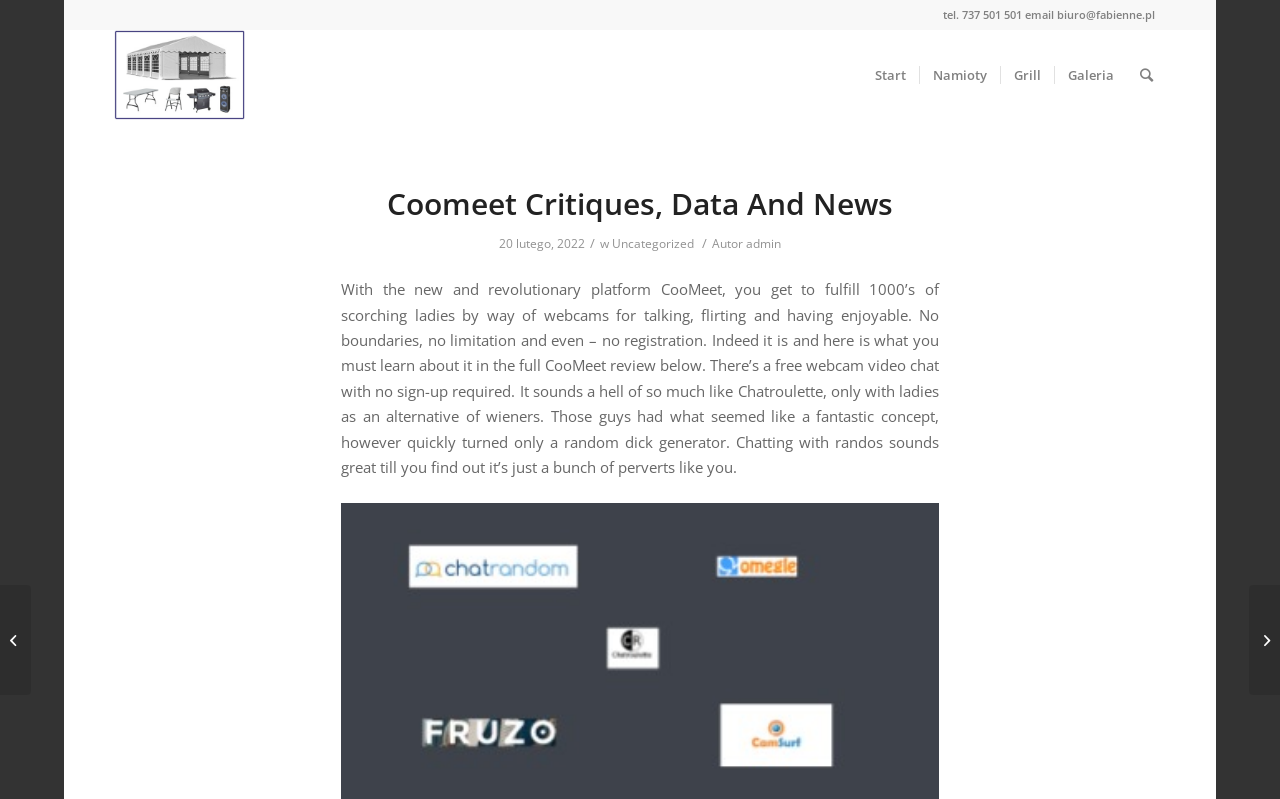Bounding box coordinates should be in the format (top-left x, top-left y, bottom-right x, bottom-right y) and all values should be floating point numbers between 0 and 1. Determine the bounding box coordinate for the UI element described as: Coomeet Critiques, Data And News

[0.302, 0.229, 0.698, 0.28]